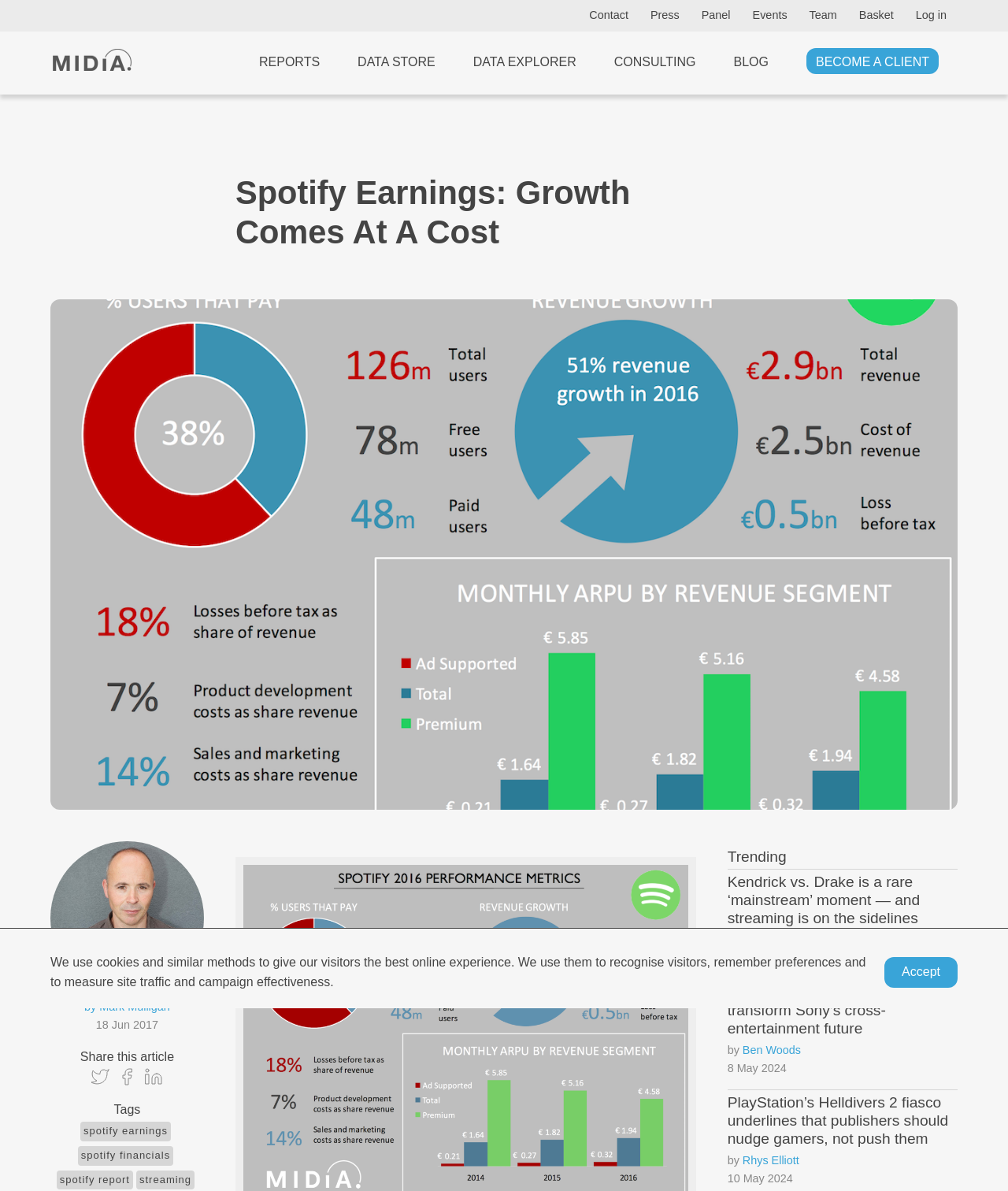Give a concise answer using one word or a phrase to the following question:
What is the date of the article 'PlayStation’s Helldivers 2 fiasco underlines that publishers should nudge gamers, not push them'?

10 May 2024